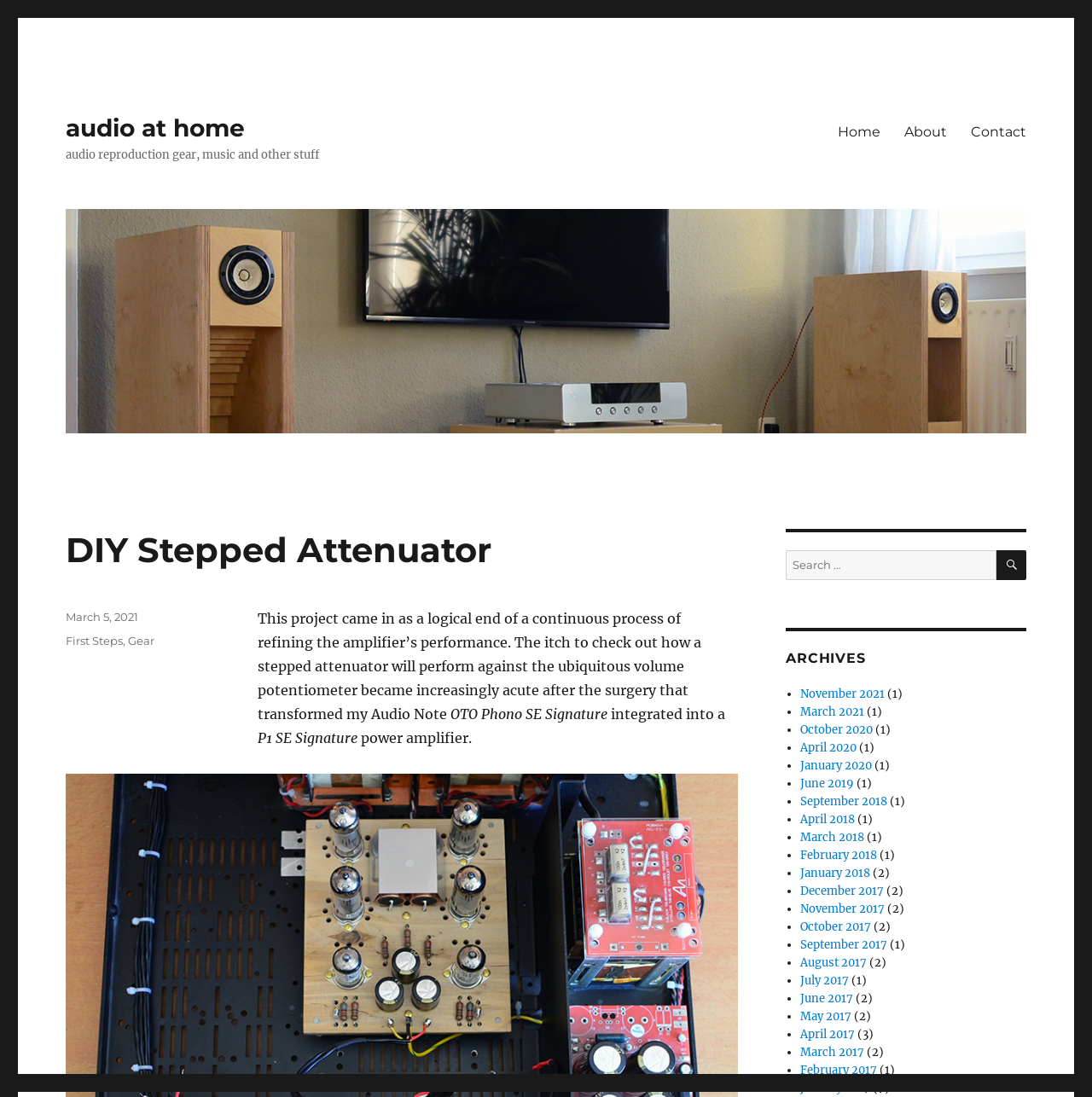Given the description: "alt="Transportation Newswire"", determine the bounding box coordinates of the UI element. The coordinates should be formatted as four float numbers between 0 and 1, [left, top, right, bottom].

None